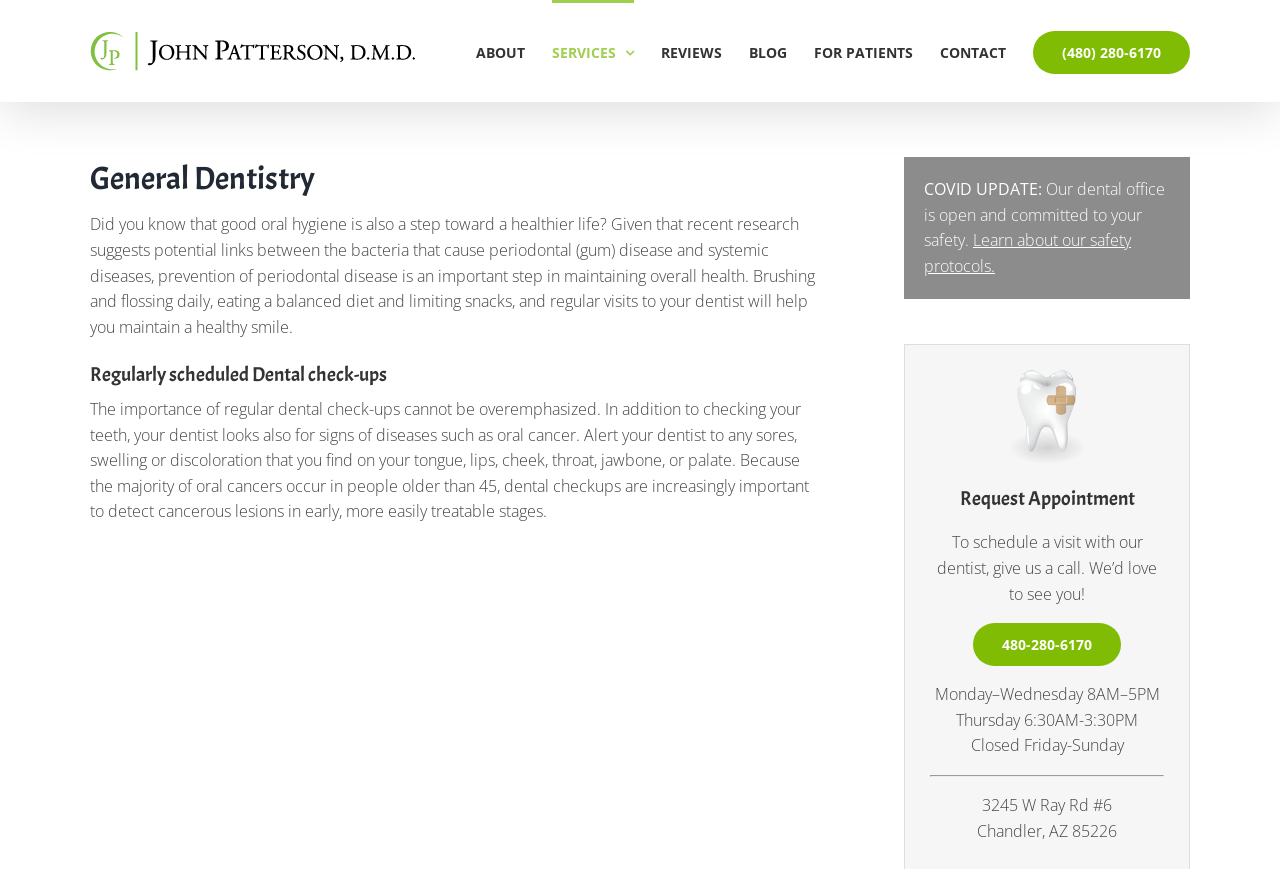Based on the image, provide a detailed and complete answer to the question: 
What is the COVID update mentioned on the webpage?

I found the answer by reading the text under the heading 'COVID UPDATE'. It mentions that the dental office is open and committed to the safety of patients, and provides a link to learn more about their safety protocols.